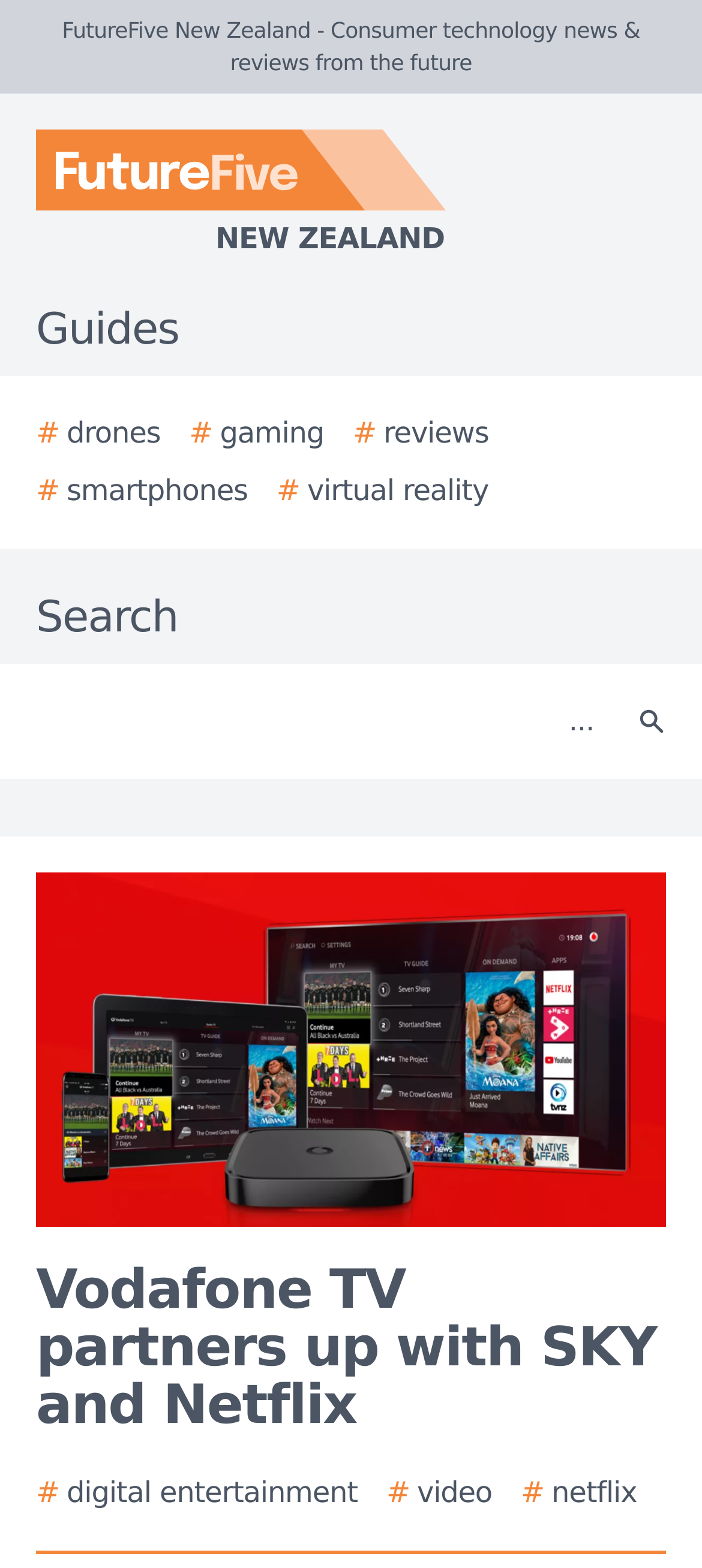Your task is to extract the text of the main heading from the webpage.

Vodafone TV partners up with SKY and Netflix